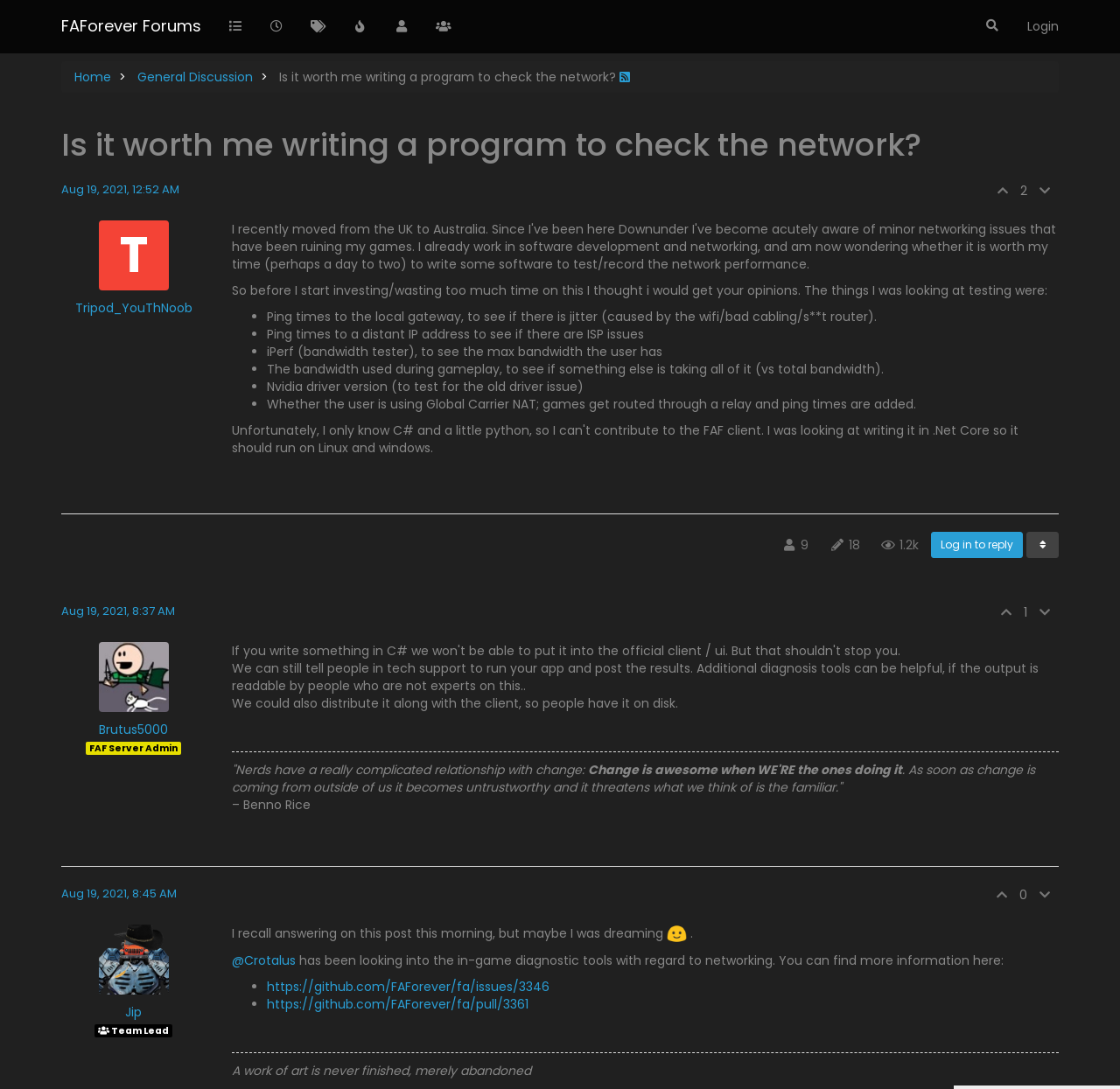Please determine the bounding box coordinates, formatted as (top-left x, top-left y, bottom-right x, bottom-right y), with all values as floating point numbers between 0 and 1. Identify the bounding box of the region described as: Aug 19, 2021, 12:52 AM

[0.055, 0.166, 0.16, 0.181]